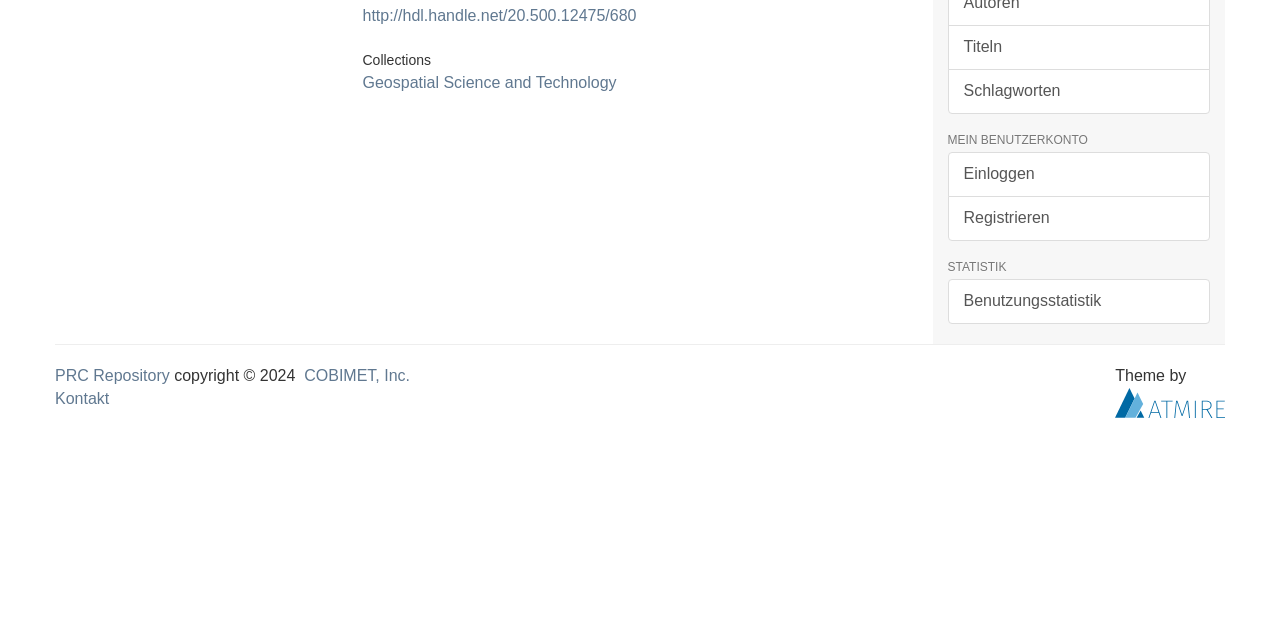Locate the UI element that matches the description http://hdl.handle.net/20.500.12475/680 in the webpage screenshot. Return the bounding box coordinates in the format (top-left x, top-left y, bottom-right x, bottom-right y), with values ranging from 0 to 1.

[0.283, 0.012, 0.497, 0.038]